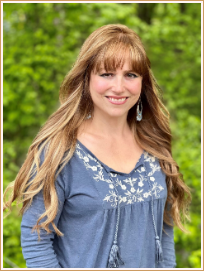Use a single word or phrase to answer this question: 
Where is Nicole's life setting depicted in her writing?

New England suburbs